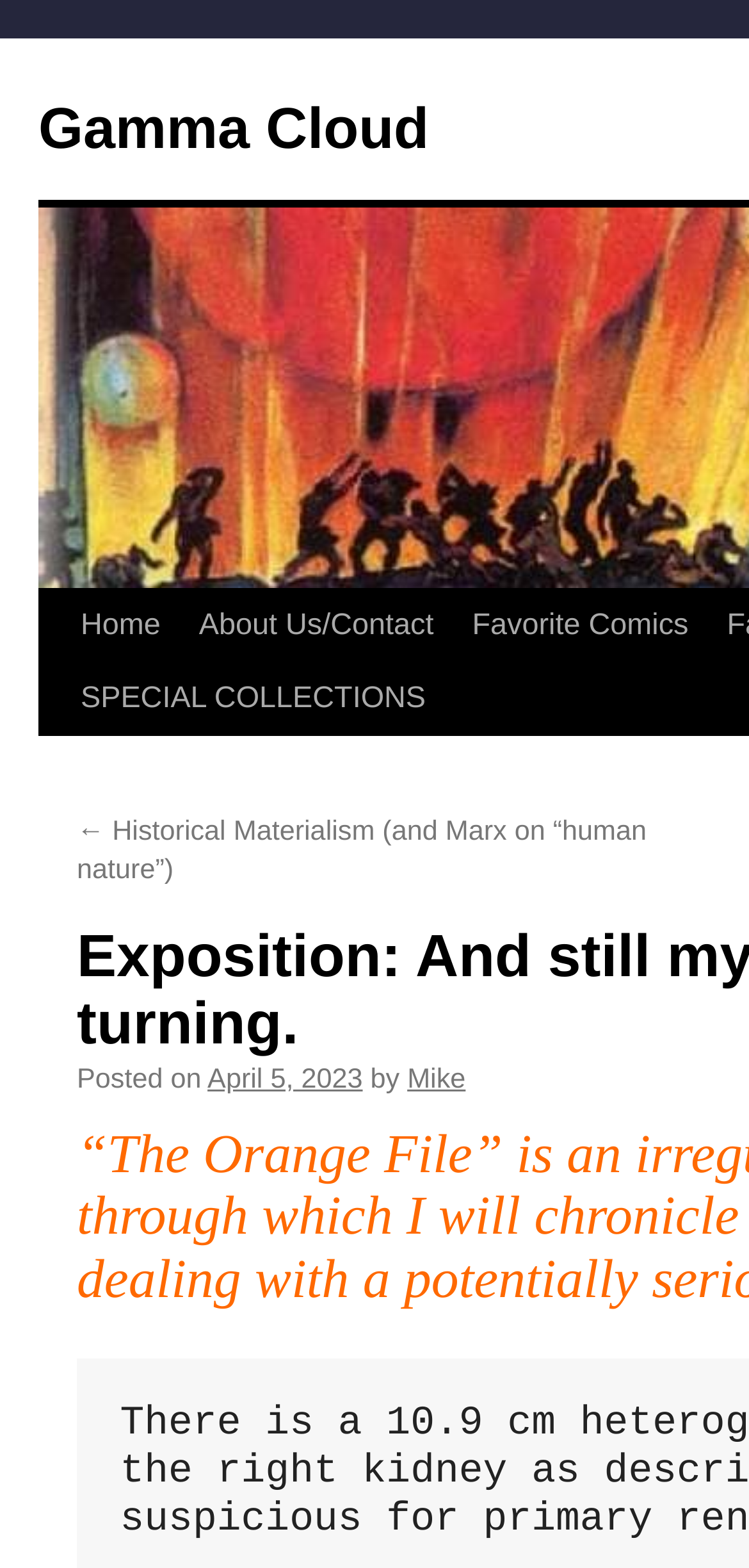Give a full account of the webpage's elements and their arrangement.

The webpage appears to be a blog post titled "Exposition: And still my world keeps turning." by Mike, dated April 5, 2023. At the top-left corner, there is a link to "Gamma Cloud", which is likely the website's logo or title. Next to it, there is a "Skip to content" link, suggesting that the webpage has a clear structure and organization.

Below the top section, there is a navigation menu with four links: "Home", "About Us/Contact", "Favorite Comics", and "SPECIAL COLLECTIONS". The "SPECIAL COLLECTIONS" link has a submenu with a single item, "← Historical Materialism (and Marx on “human nature”)", which is likely a related article or post.

The main content of the blog post is not explicitly described in the accessibility tree, but based on the meta description, it is likely a personal account of the author's experiences dealing with a kidney issue. The post is attributed to the author "Mike", and the date "April 5, 2023" is mentioned.